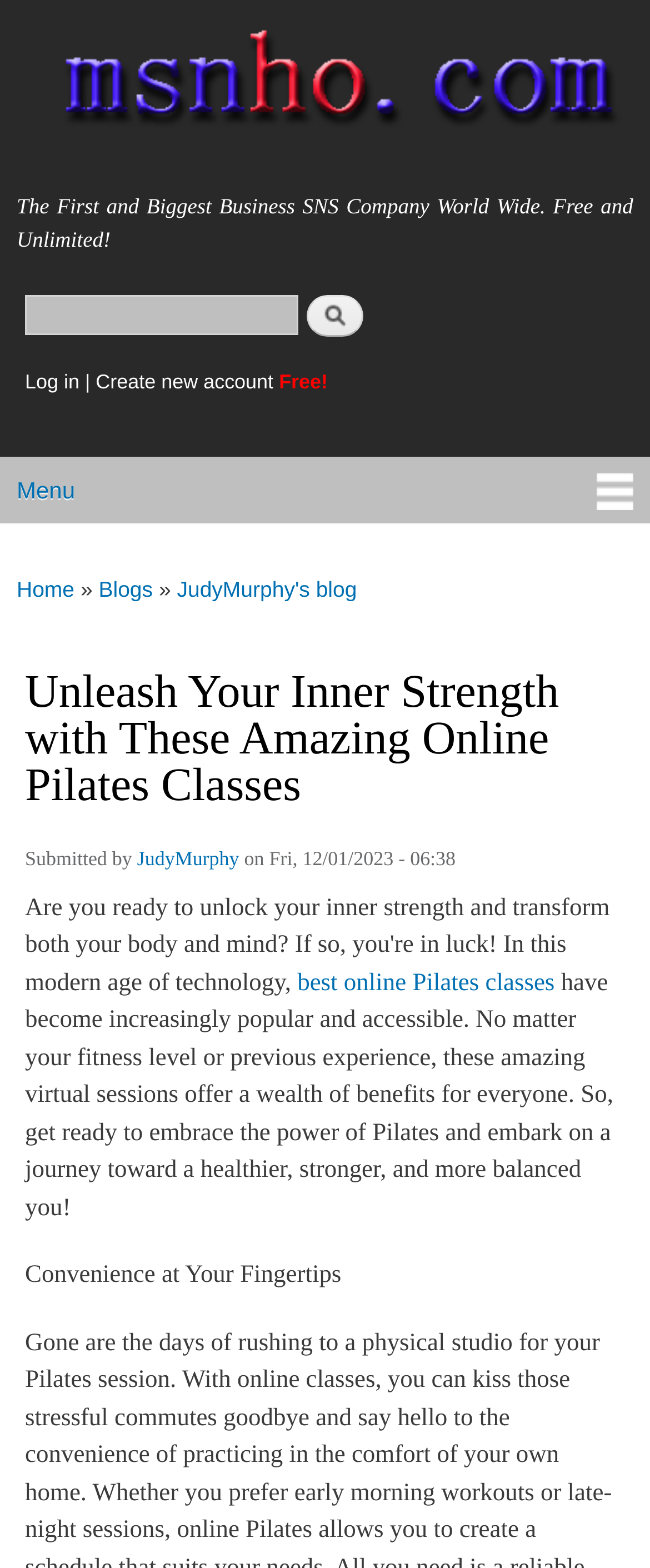Please find the bounding box coordinates of the section that needs to be clicked to achieve this instruction: "Go to the home page".

[0.0, 0.0, 1.0, 0.109]